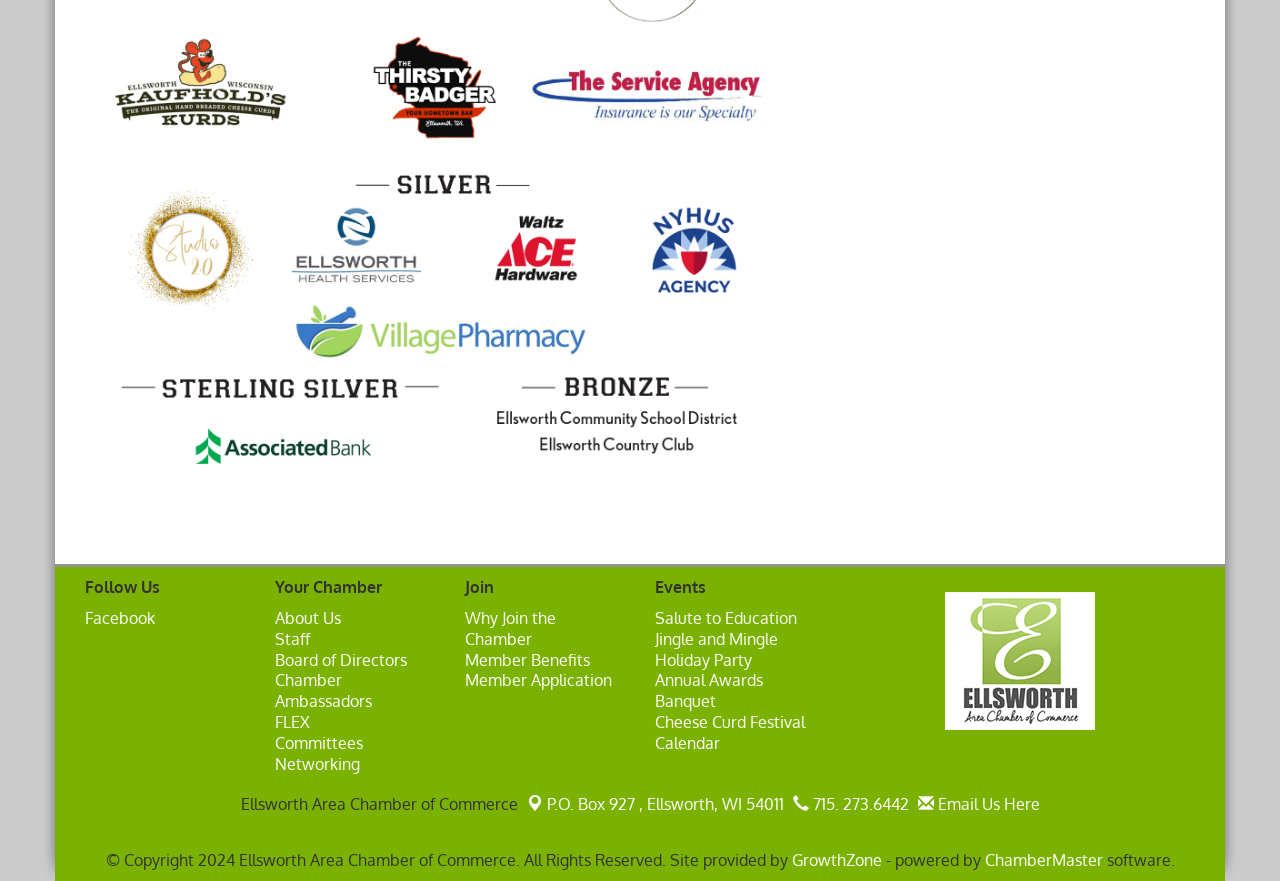Provide your answer in one word or a succinct phrase for the question: 
How many event links are available?

5